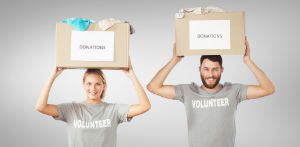What is the background color?
Identify the answer in the screenshot and reply with a single word or phrase.

Soft grey